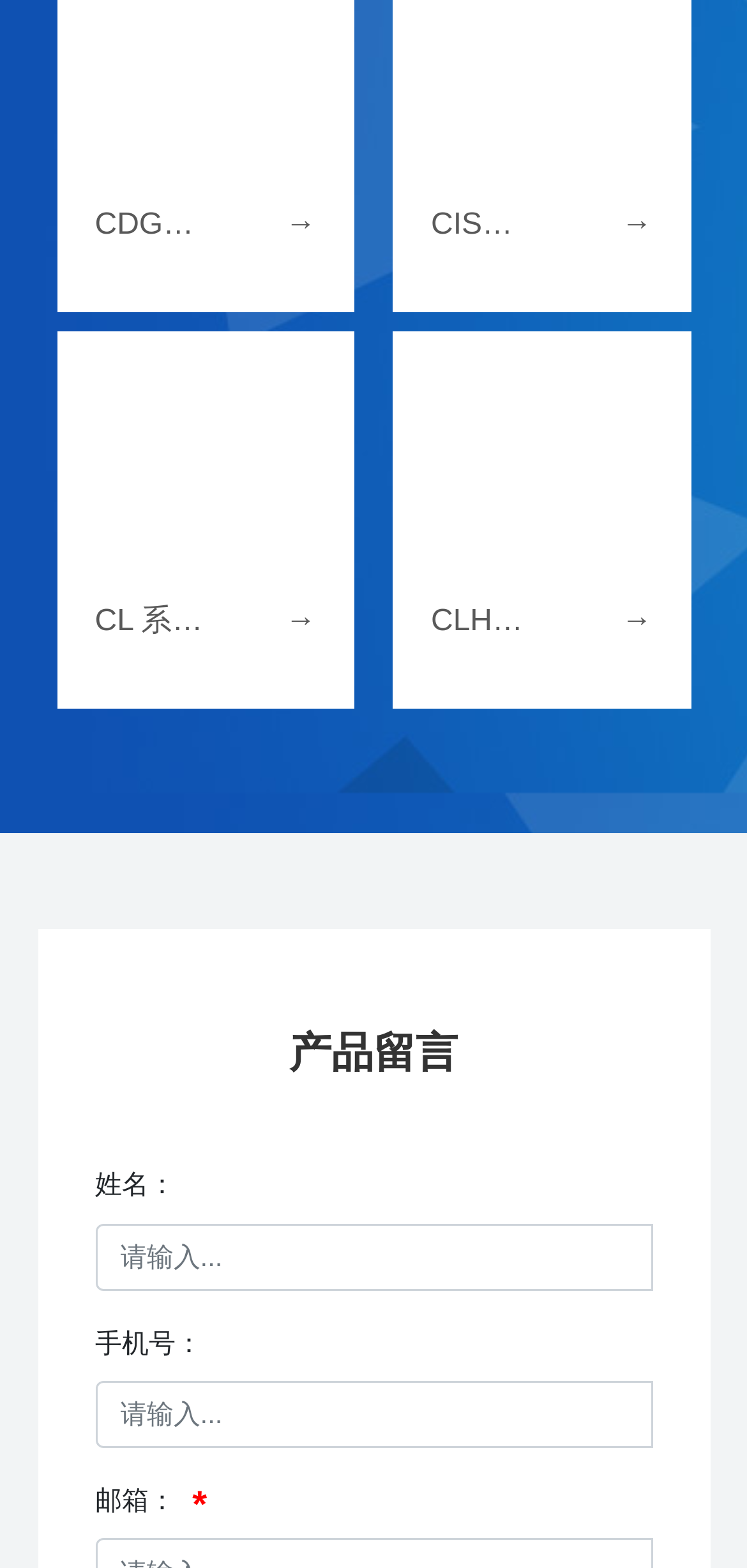What is the vertical position of the element '产品留言' relative to the element 'CDG系列船用卧式多级泵'?
Based on the image, please offer an in-depth response to the question.

By comparing the y1 and y2 coordinates of the two elements, I found that the element '产品留言' has a y1 value of 0.656, which is greater than the y2 value of 0.242 of the element 'CDG系列船用卧式多级泵'. Therefore, the element '产品留言' is located below the element 'CDG系列船用卧式多级泵'.